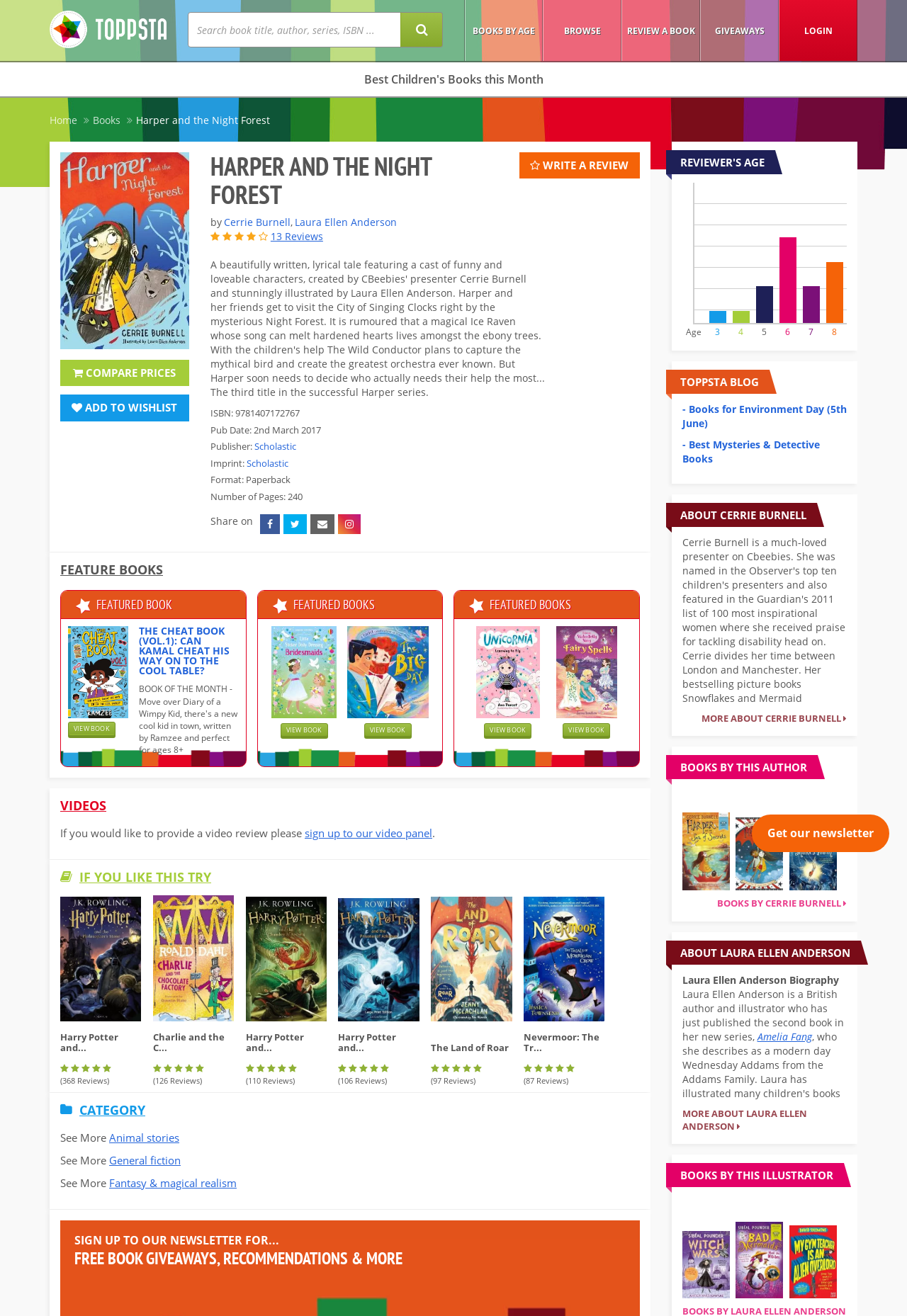Give a detailed account of the webpage's layout and content.

This webpage is dedicated to the book "Harper and the Night Forest" by Cerrie Burnell and Laura Ellen Anderson. At the top, there is a navigation bar with links to various sections of the website, including "BOOKS BY AGE", "BROWSE", "VIDEOS", and "LOGIN". Below the navigation bar, there is a search bar where users can search for book titles, authors, series, or ISBN.

On the left side of the page, there is a column with links to different book categories, such as "BABIES & TODDLERS", "AGES 3+", and "YOUNG ADULT". On the right side of the page, there is a column with links to other sections of the website, including "REVIEW A BOOK", "GIVEAWAYS", and "TOP REVIEWERS".

In the main content area, there is a large image of the book cover, accompanied by the book title and author names. Below the image, there is a brief summary of the book, which describes it as a "beautifully written, lyrical tale" with "stunning illustrations". The summary also provides a brief overview of the book's plot.

Further down the page, there are links to reviews of the book, as well as a section with book details, including the ISBN, publication date, publisher, and number of pages. There are also links to share the book on social media platforms.

At the bottom of the page, there is a section featuring other books, including "The Cheat Book (vol.1): Can Kamal cheat his way on to the cool table?" and "Little Sticker Dolly Dressing Bridesmaids", with images and links to view more information about each book.